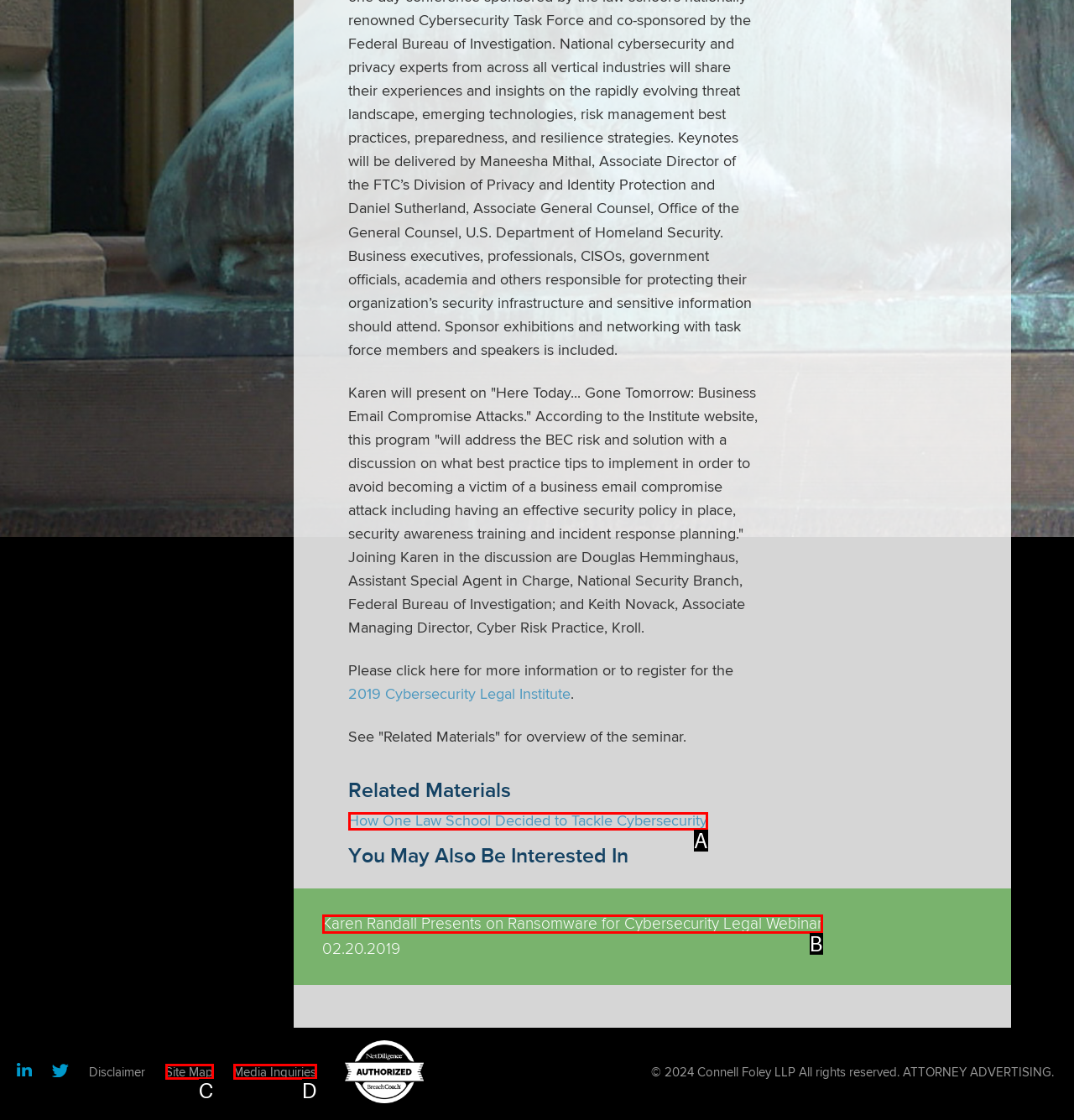Point out the HTML element that matches the following description: Entertainment
Answer with the letter from the provided choices.

None